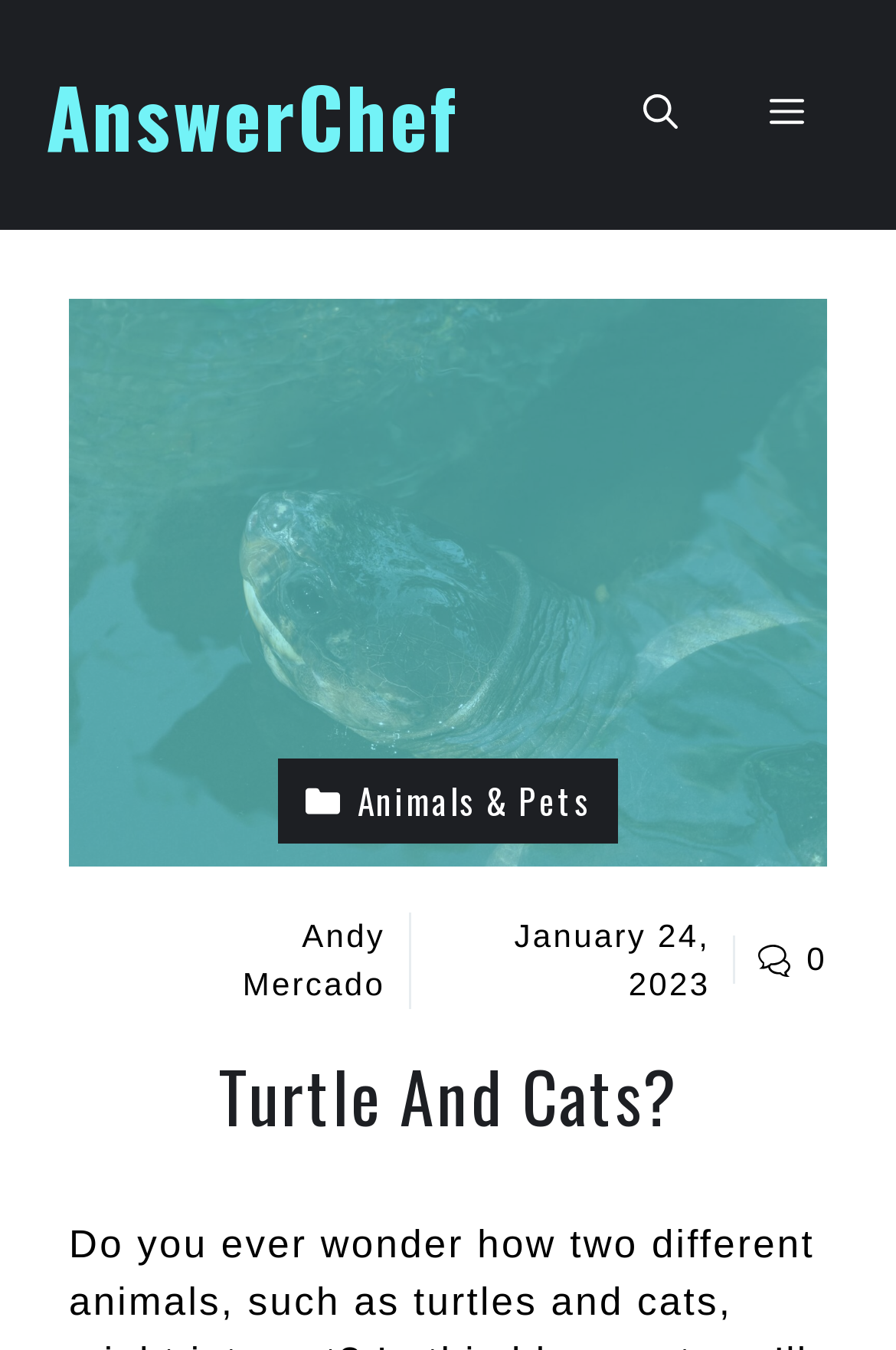Find the primary header on the webpage and provide its text.

Turtle And Cats?